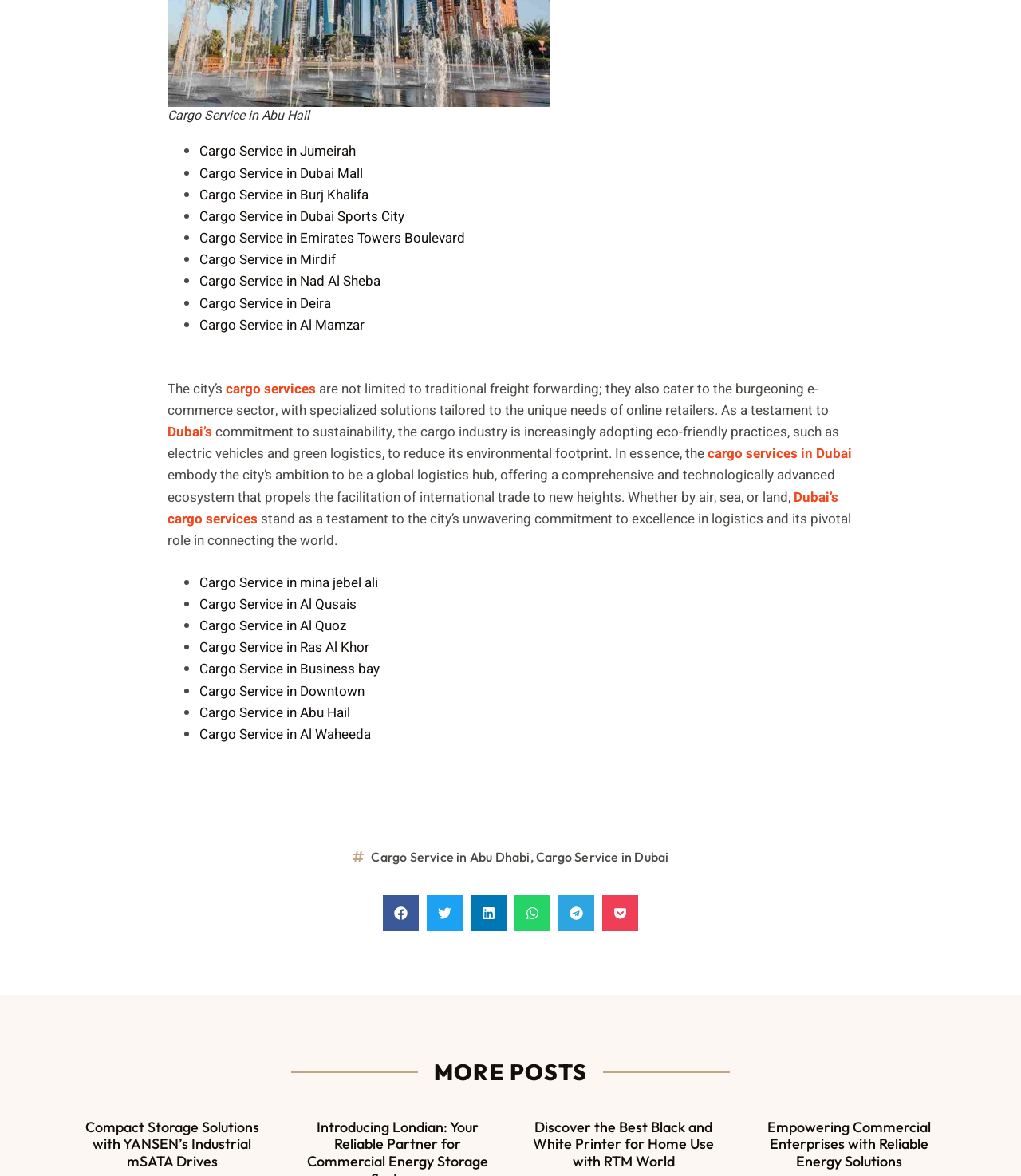Show the bounding box coordinates of the region that should be clicked to follow the instruction: "Share on facebook."

[0.375, 0.761, 0.41, 0.792]